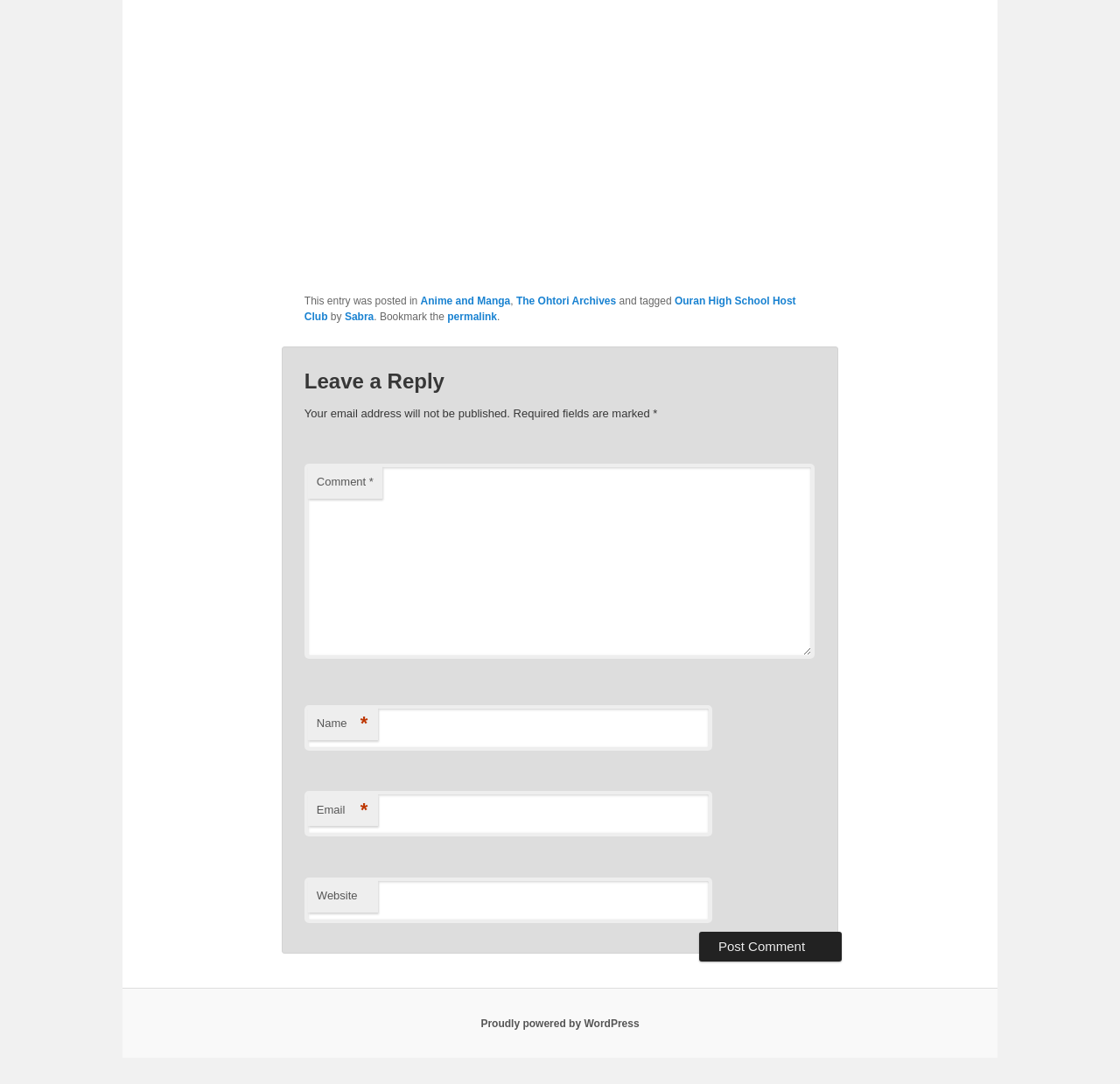Locate the bounding box coordinates of the clickable region necessary to complete the following instruction: "Leave a comment". Provide the coordinates in the format of four float numbers between 0 and 1, i.e., [left, top, right, bottom].

[0.272, 0.427, 0.727, 0.607]